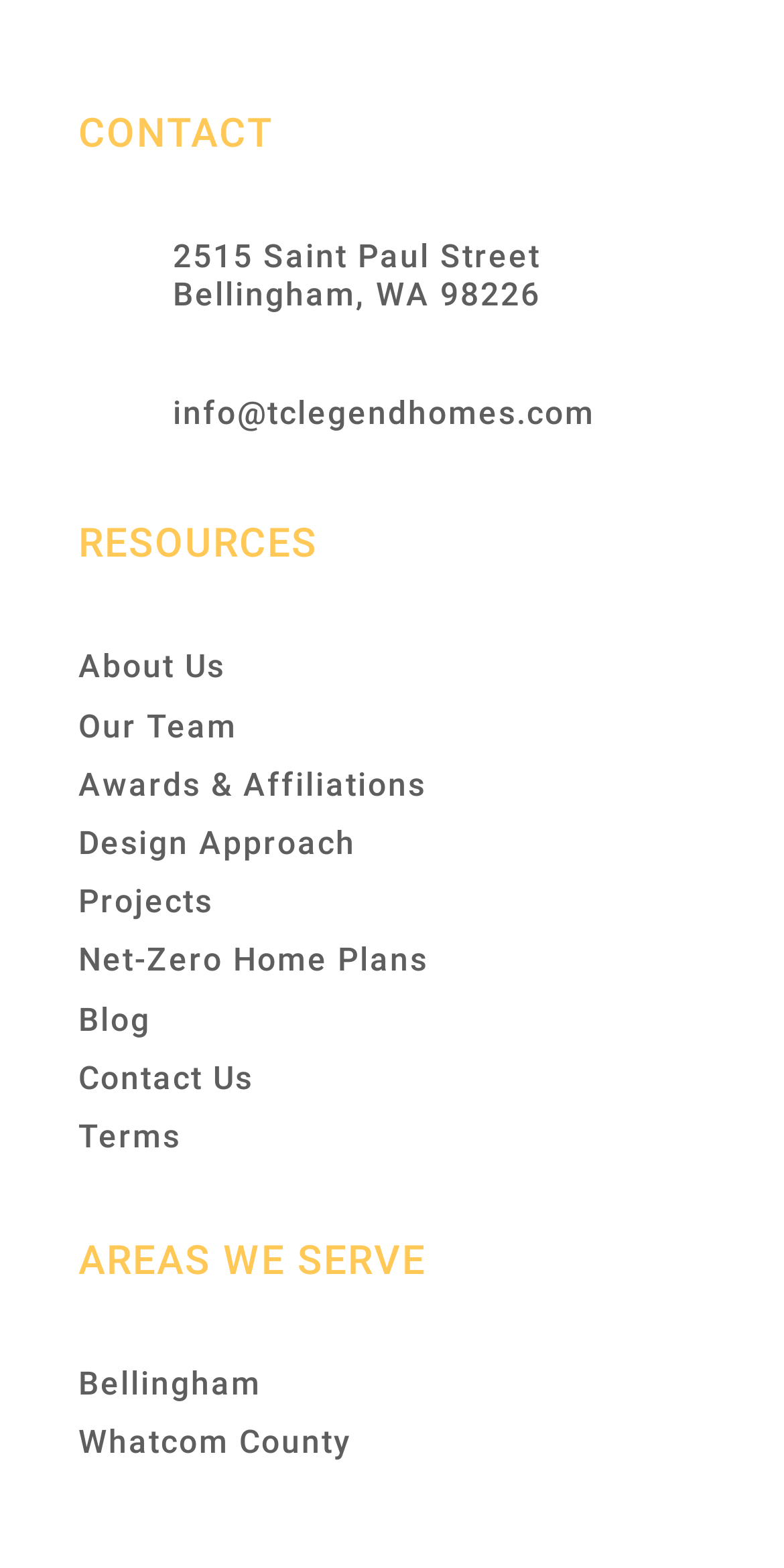Can you identify the bounding box coordinates of the clickable region needed to carry out this instruction: 'Click on the link for OVERALL'? The coordinates should be four float numbers within the range of 0 to 1, stated as [left, top, right, bottom].

None